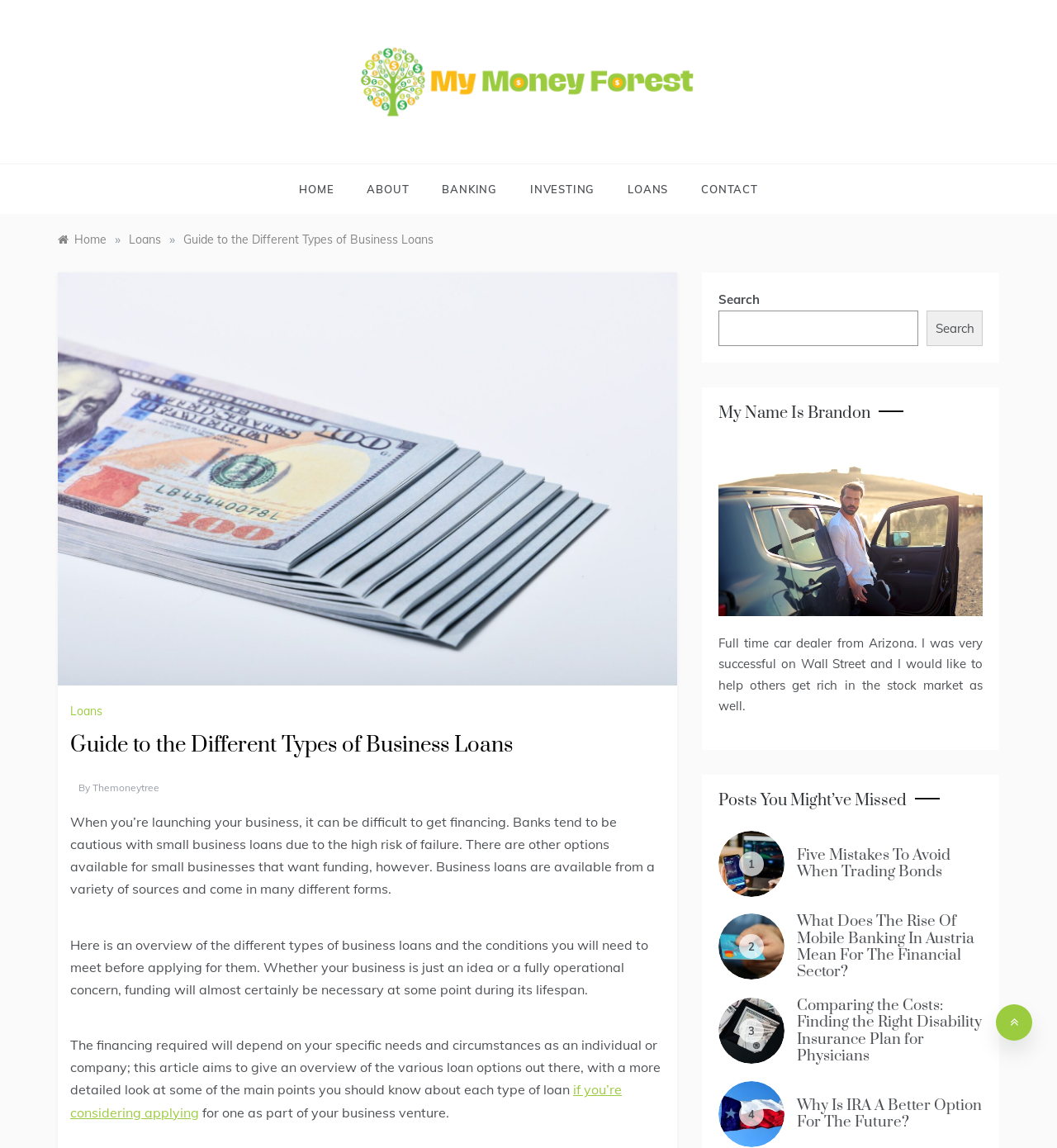Reply to the question with a brief word or phrase: What is the main topic of this webpage?

Business Loans